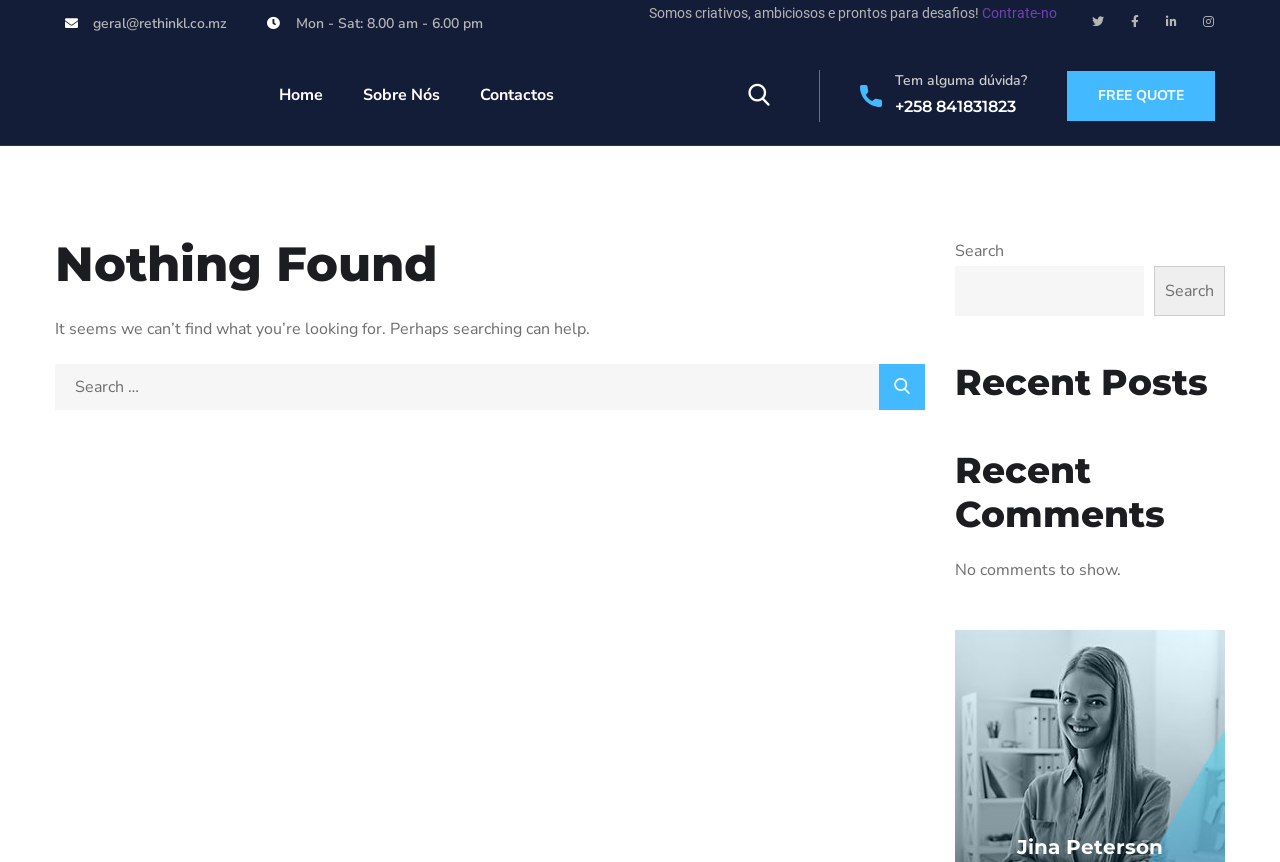What is the recent post section title?
Provide a detailed answer to the question, using the image to inform your response.

The recent post section title can be found at the bottom of the webpage, which is 'Recent Posts'.